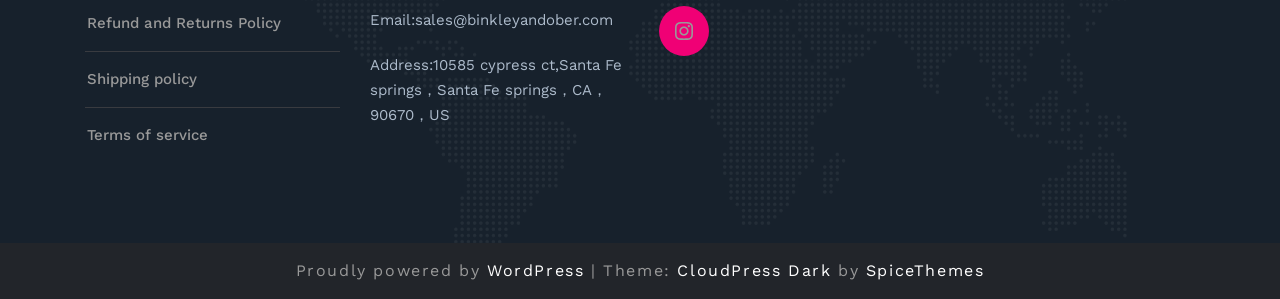What is the address of the company?
Refer to the image and provide a one-word or short phrase answer.

10585 cypress ct, Santa Fe springs, CA, 90670, US